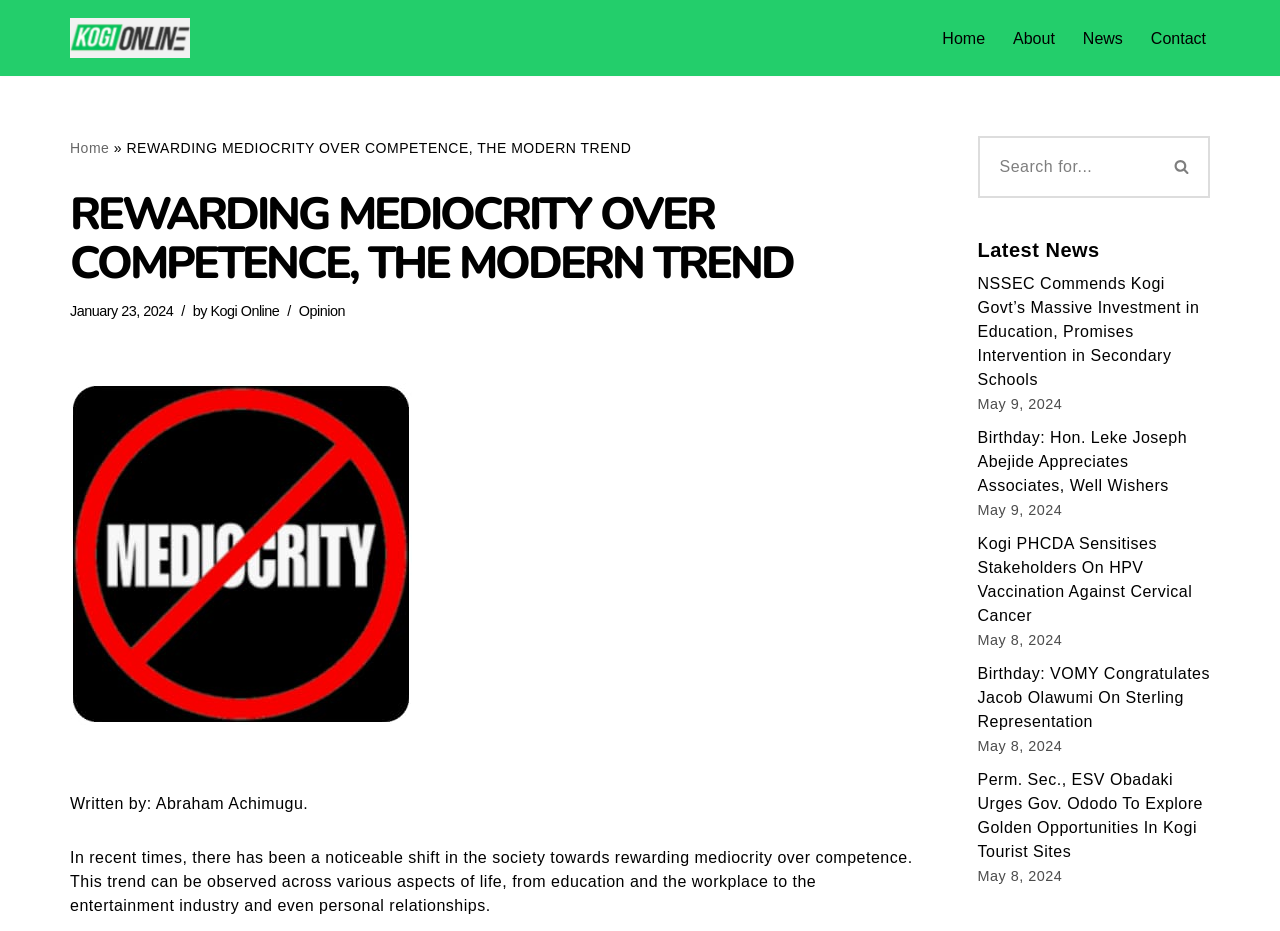Identify and provide the text content of the webpage's primary headline.

REWARDING MEDIOCRITY OVER COMPETENCE, THE MODERN TREND